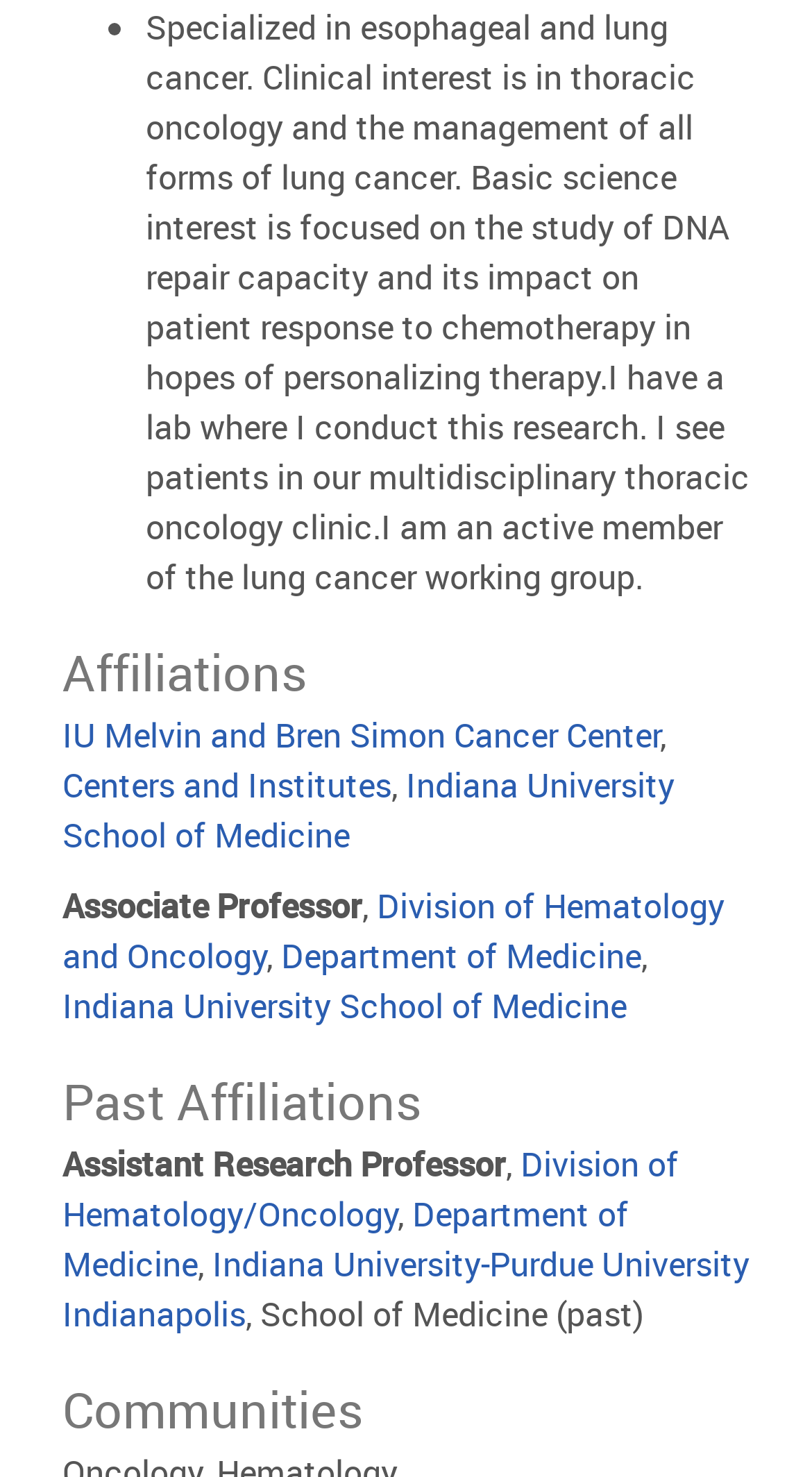Please specify the bounding box coordinates for the clickable region that will help you carry out the instruction: "Log in".

None